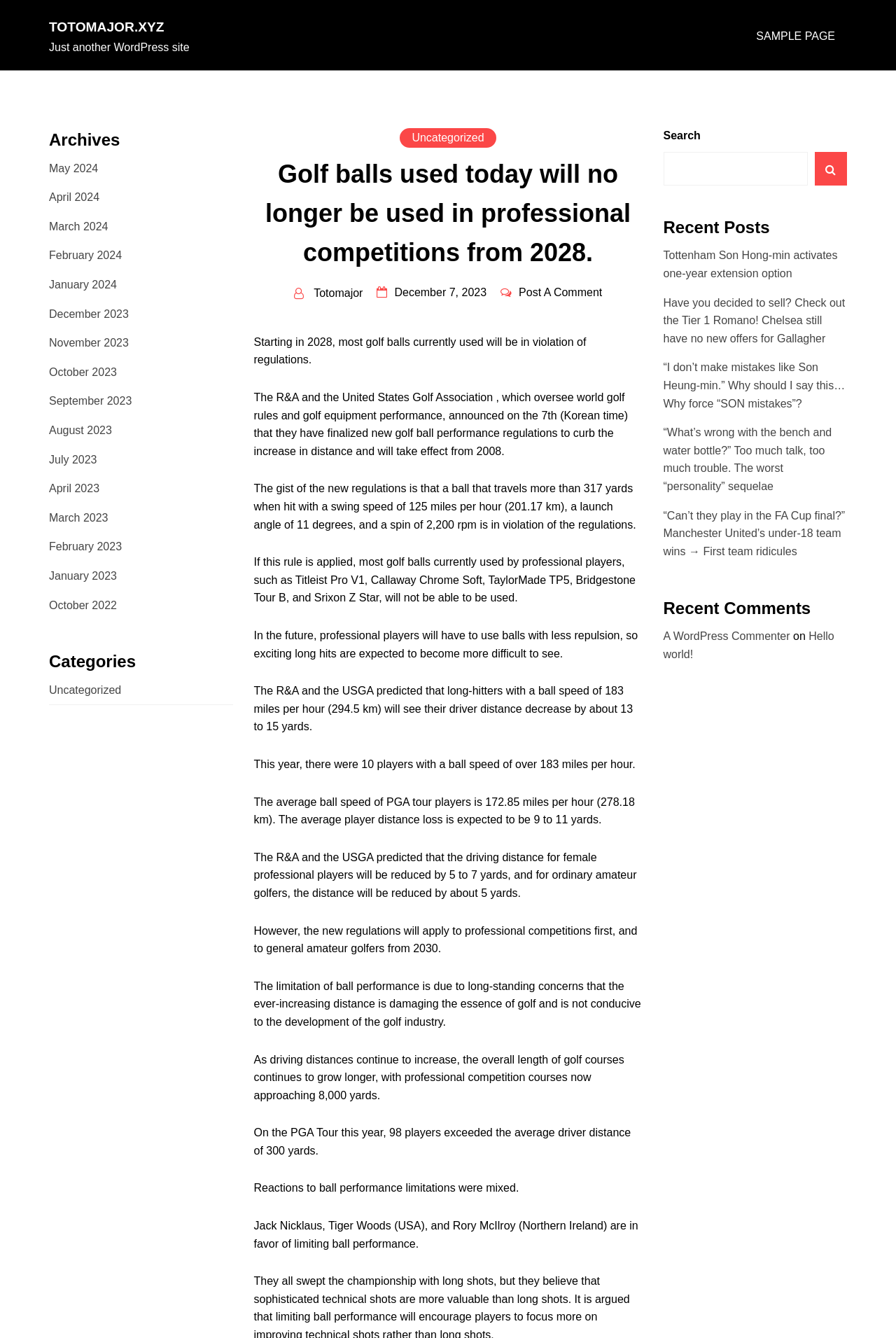Please predict the bounding box coordinates of the element's region where a click is necessary to complete the following instruction: "Search". The coordinates should be represented by four float numbers between 0 and 1, i.e., [left, top, right, bottom].

[0.909, 0.114, 0.945, 0.139]